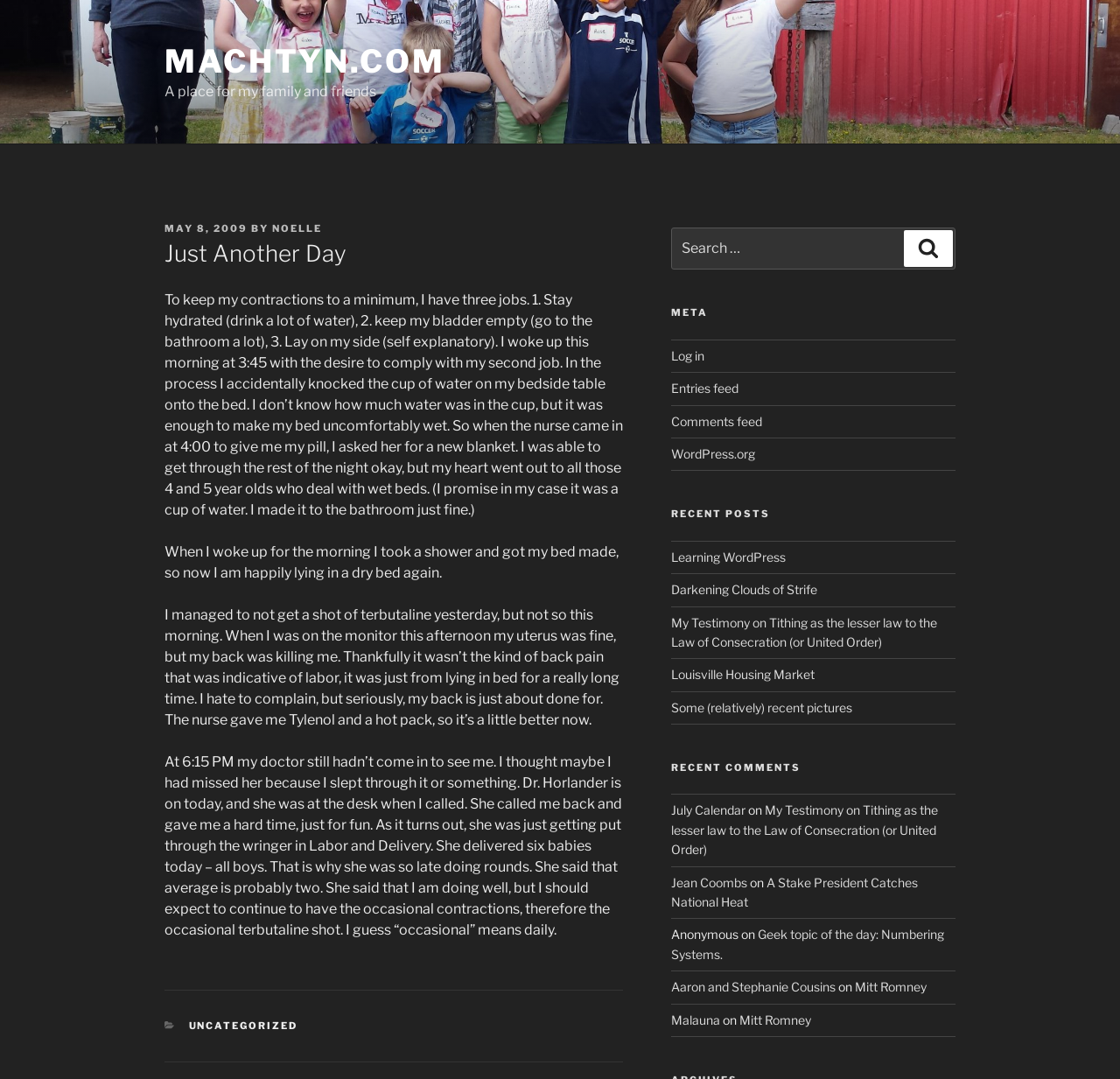Pinpoint the bounding box coordinates of the clickable element to carry out the following instruction: "Read the full article 'Just Another Day'."

[0.147, 0.221, 0.556, 0.25]